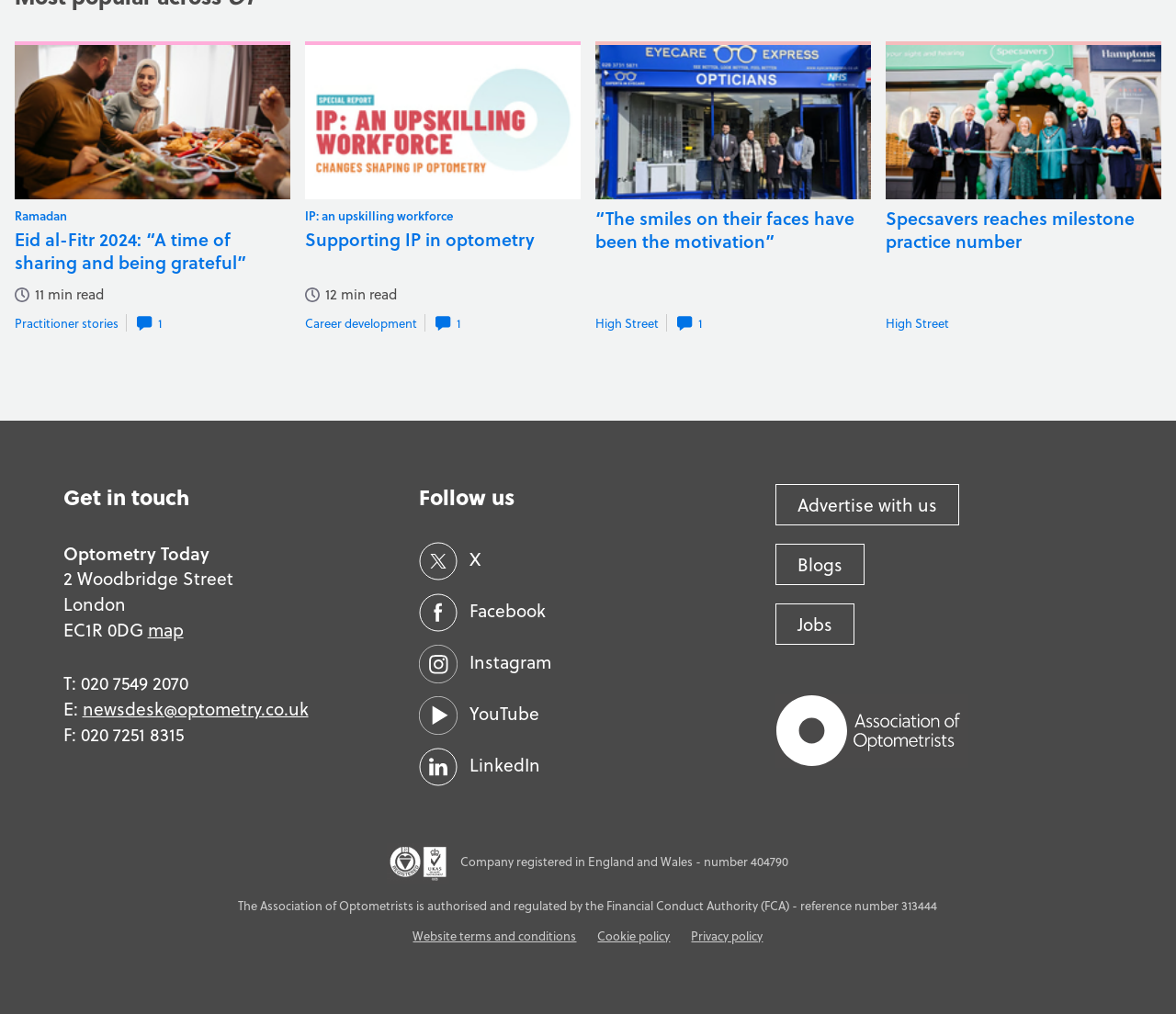Look at the image and give a detailed response to the following question: What is the name of the shop in the third article?

I found the answer by examining the third article section, which has an image of four people standing outside a blue shopfront with the words 'Eyecare Express' printed in white on the building.